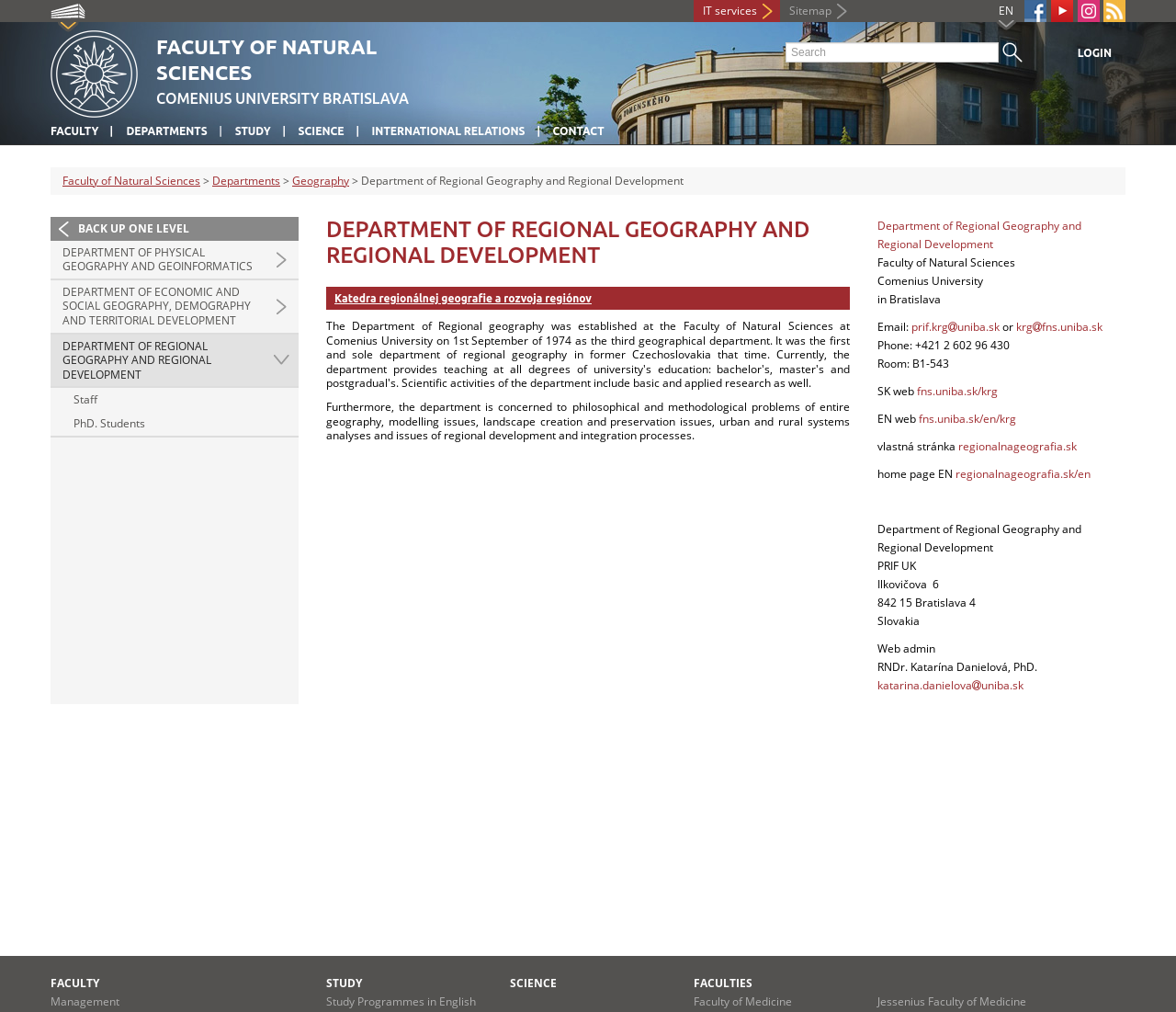Determine the main headline from the webpage and extract its text.

DEPARTMENT OF REGIONAL GEOGRAPHY AND REGIONAL DEVELOPMENT